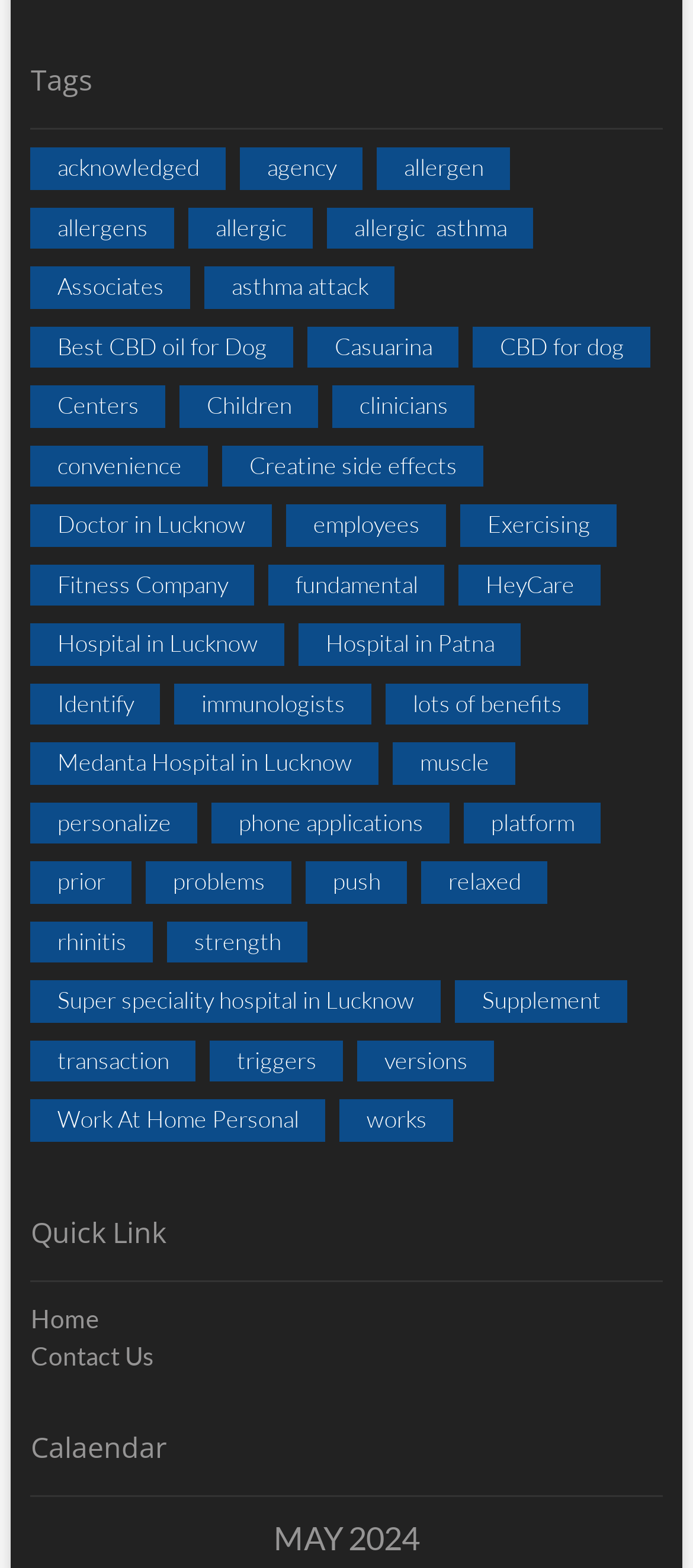How many headings are there on the webpage?
Using the image, answer in one word or phrase.

3